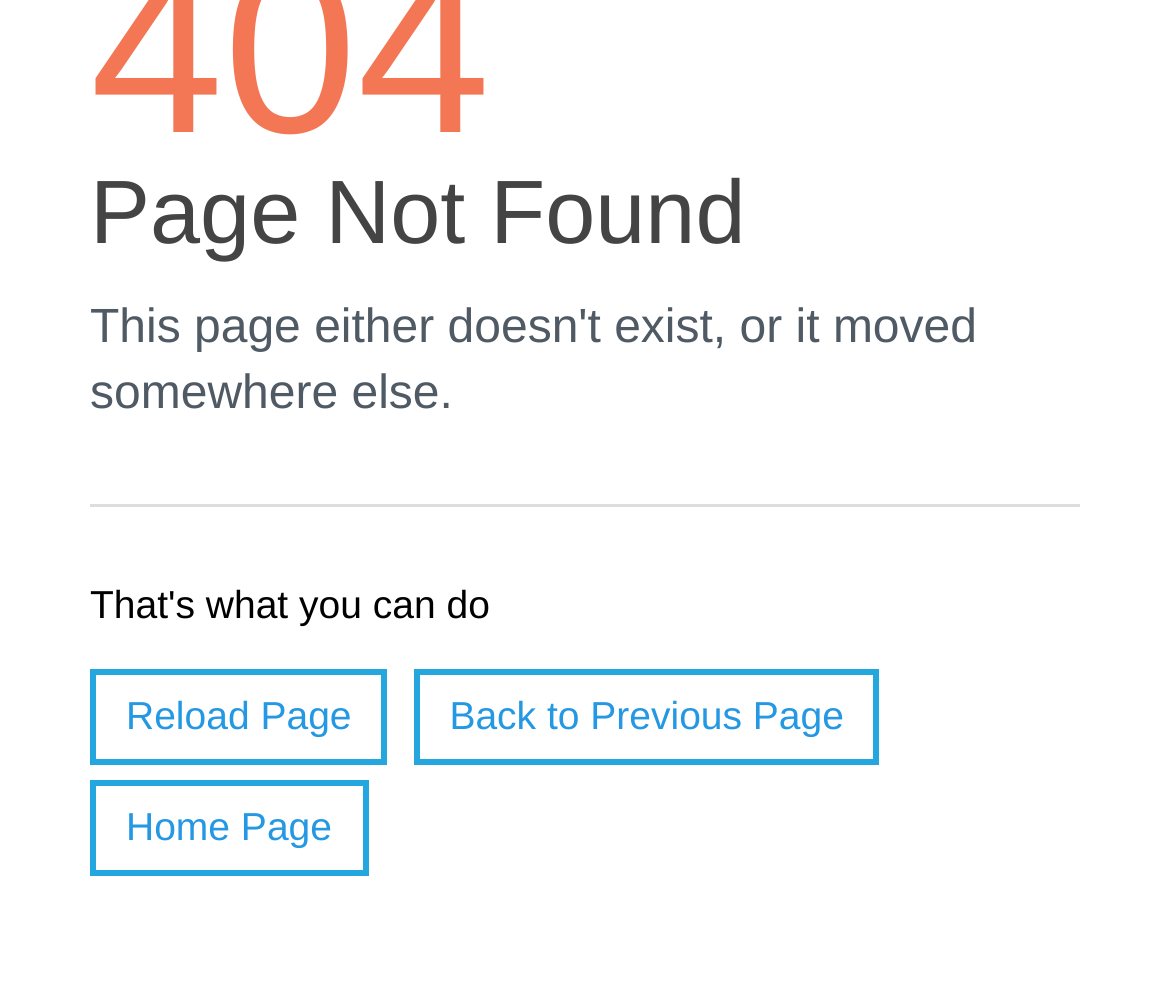Please find the bounding box coordinates (top-left x, top-left y, bottom-right x, bottom-right y) in the screenshot for the UI element described as follows: Home Page

[0.077, 0.784, 0.315, 0.881]